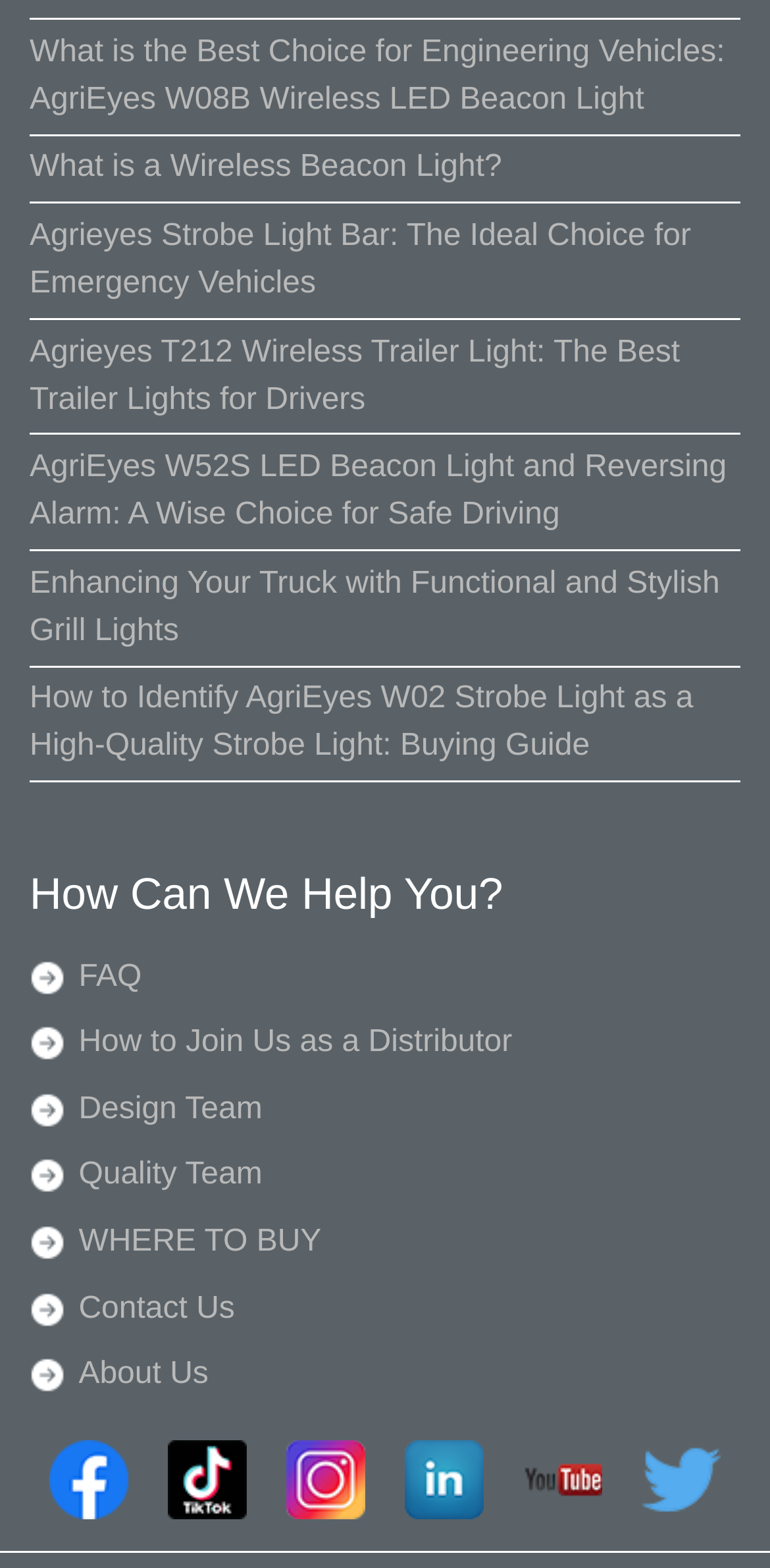Identify the bounding box coordinates of the section that should be clicked to achieve the task described: "Find out where to buy AgriEyes products".

[0.102, 0.751, 0.417, 0.803]